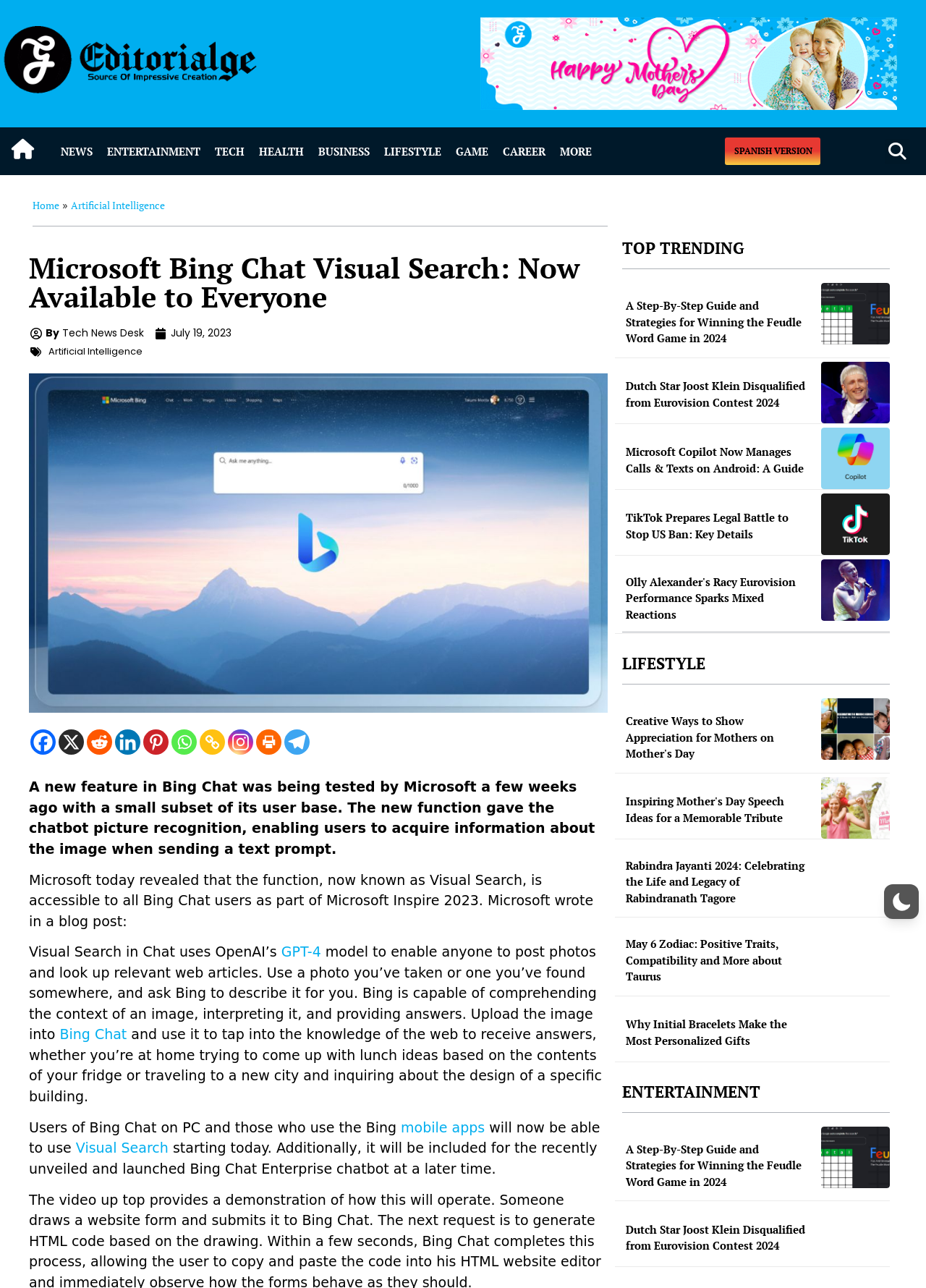Please specify the bounding box coordinates of the region to click in order to perform the following instruction: "Share on Facebook".

[0.033, 0.566, 0.06, 0.586]